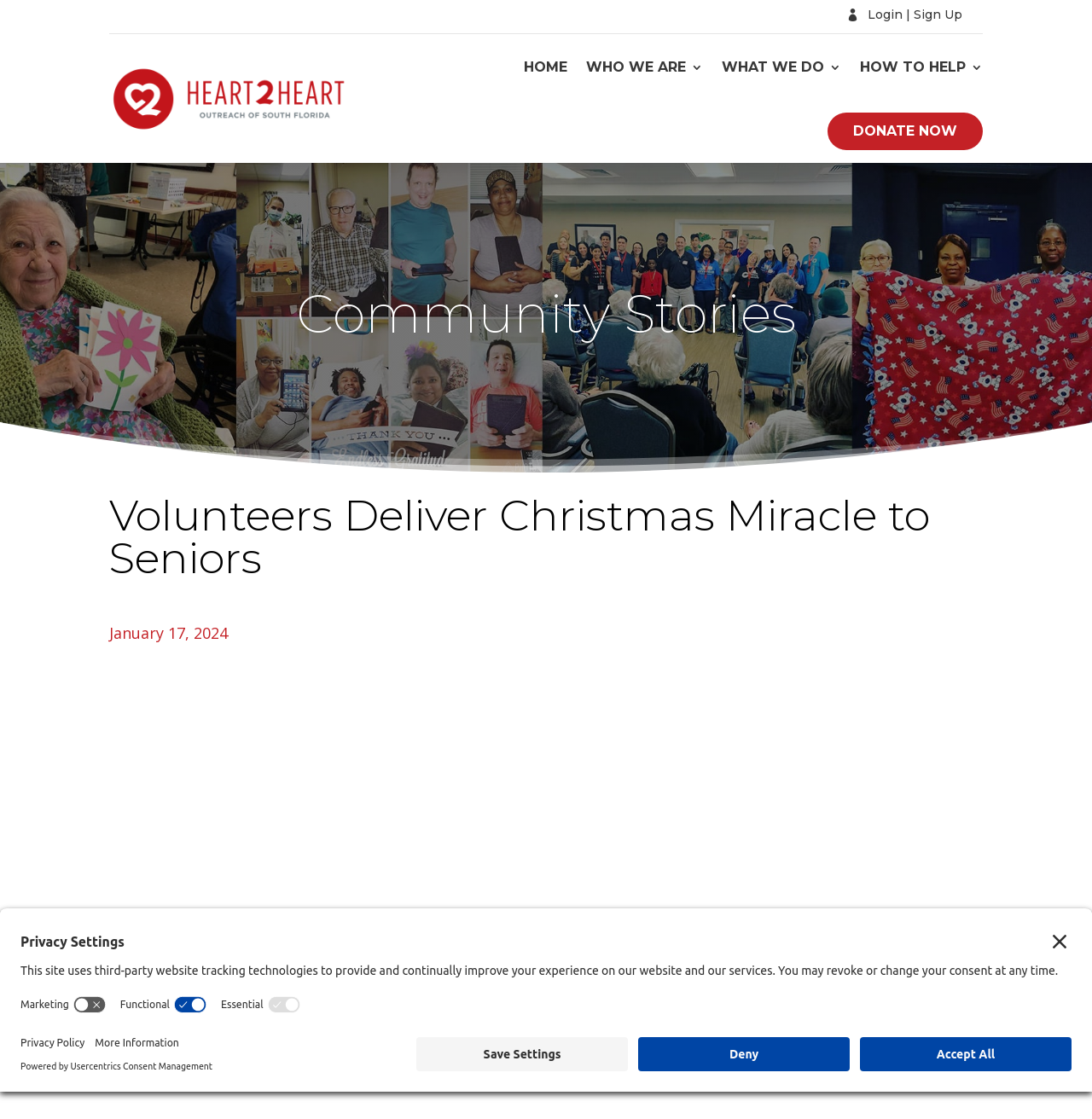Locate the bounding box coordinates of the area that needs to be clicked to fulfill the following instruction: "Read the community story". The coordinates should be in the format of four float numbers between 0 and 1, namely [left, top, right, bottom].

[0.1, 0.442, 0.9, 0.526]